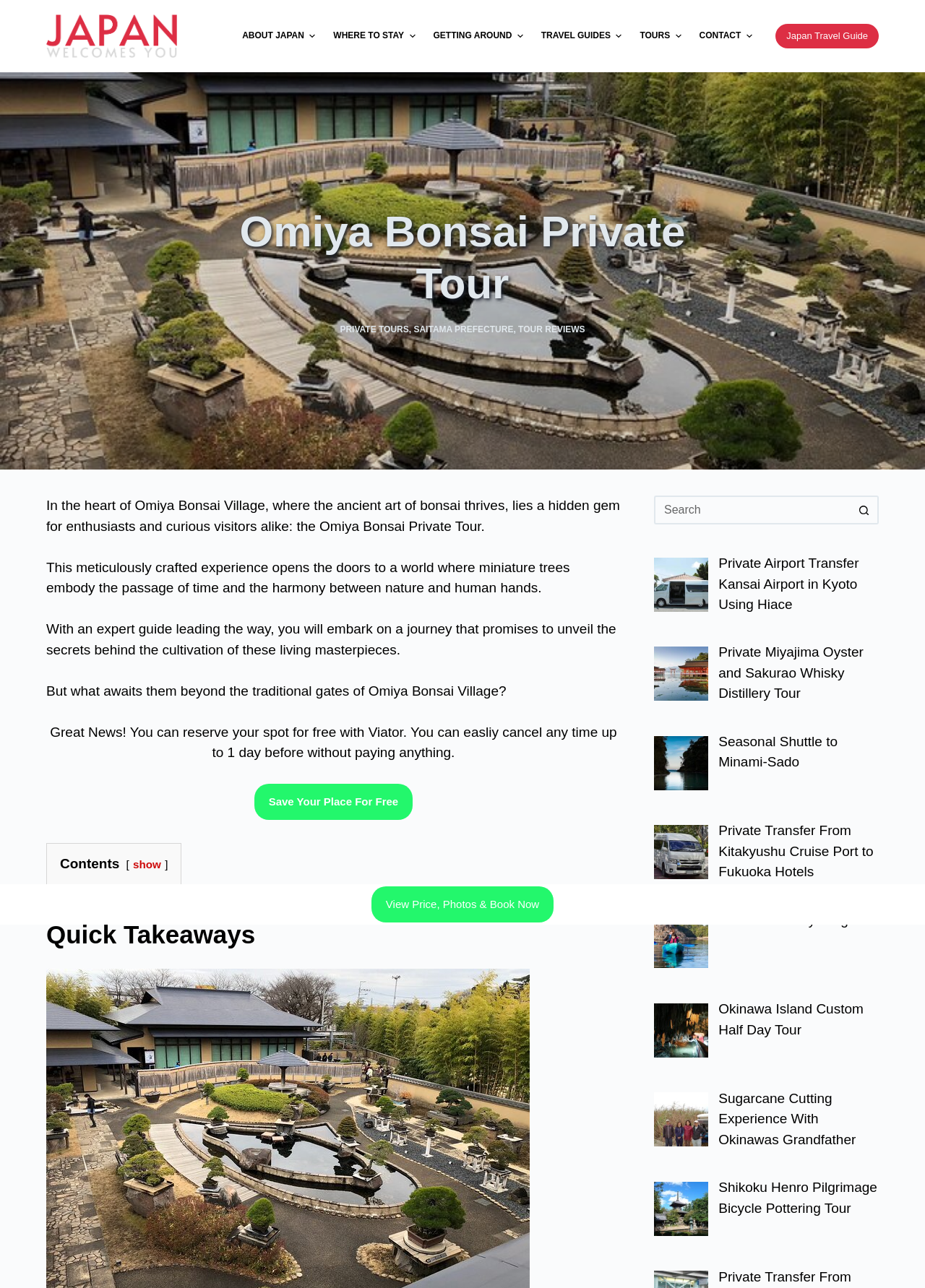Please determine and provide the text content of the webpage's heading.

Omiya Bonsai Private Tour